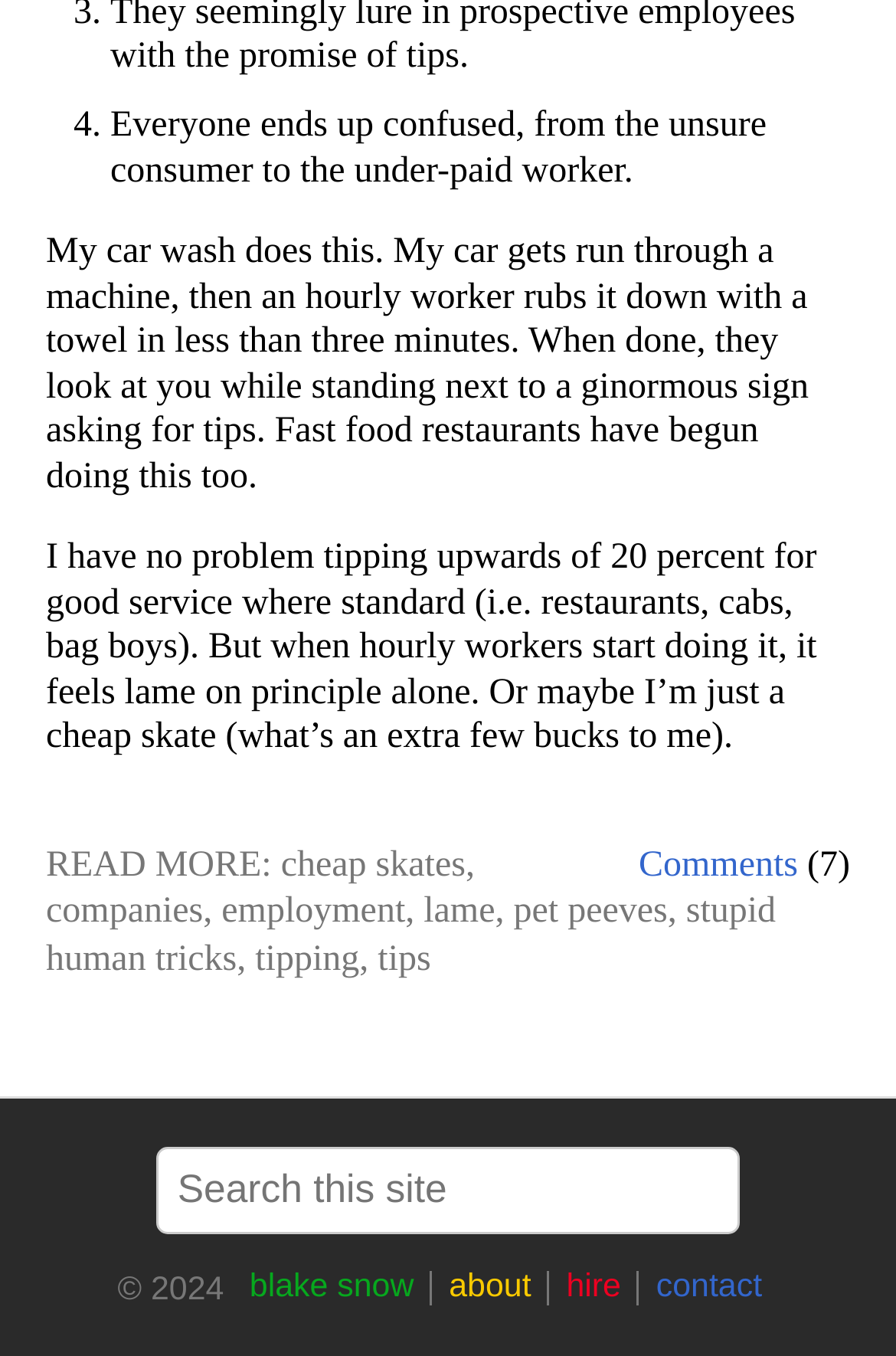Is there a search function on this webpage?
Look at the screenshot and respond with a single word or phrase.

Yes